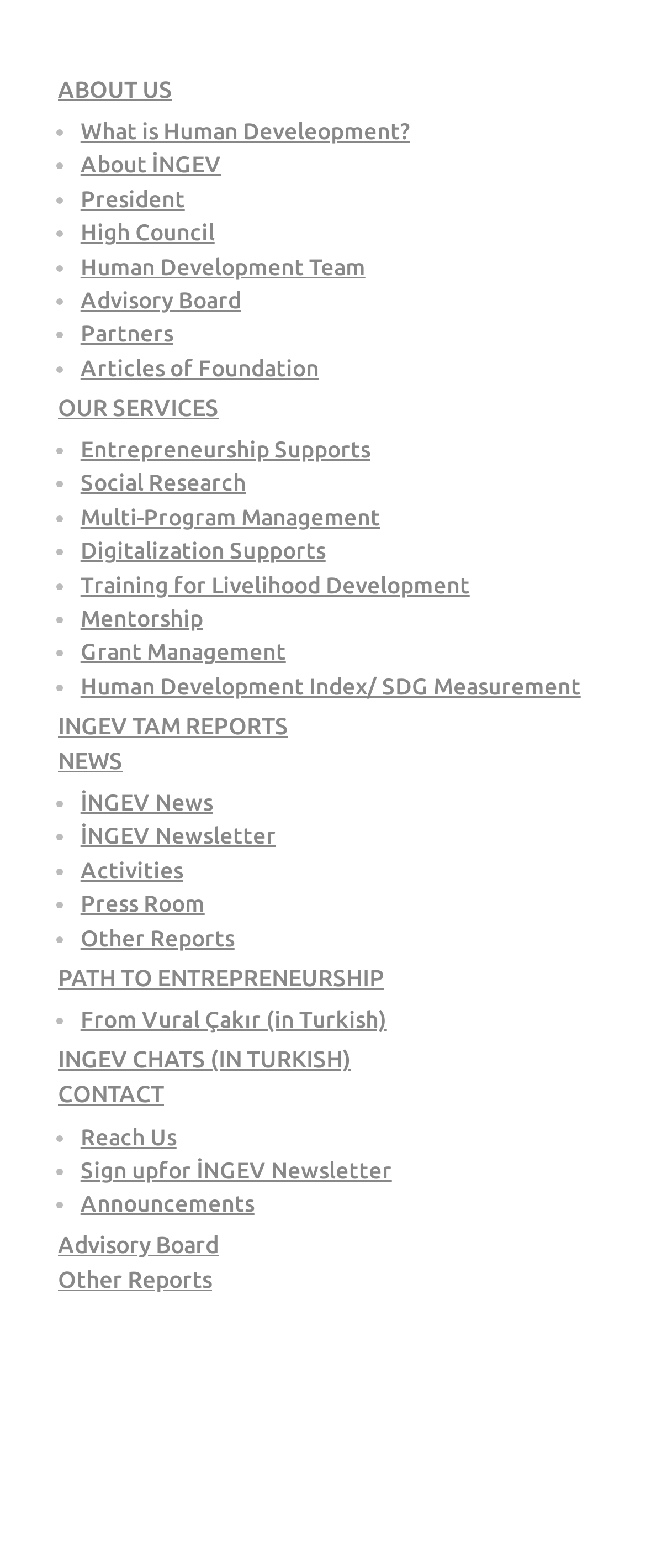How many services are listed under 'OUR SERVICES'?
Using the details shown in the screenshot, provide a comprehensive answer to the question.

The 'OUR SERVICES' section lists 8 services, including 'Entrepreneurship Supports', 'Social Research', 'Multi-Program Management', and others, which can be counted by examining the links under this section.